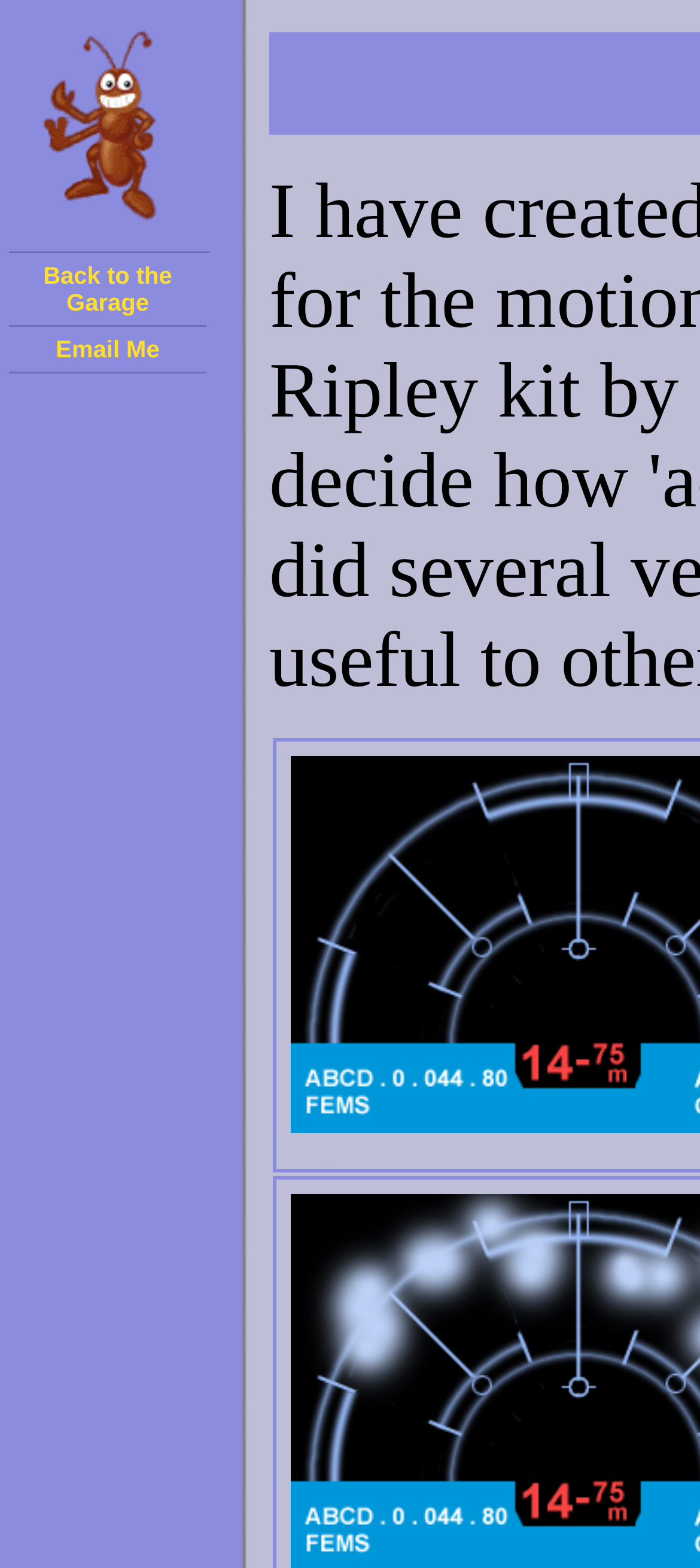Please determine the bounding box coordinates for the element with the description: "Email Me".

[0.013, 0.208, 0.295, 0.238]